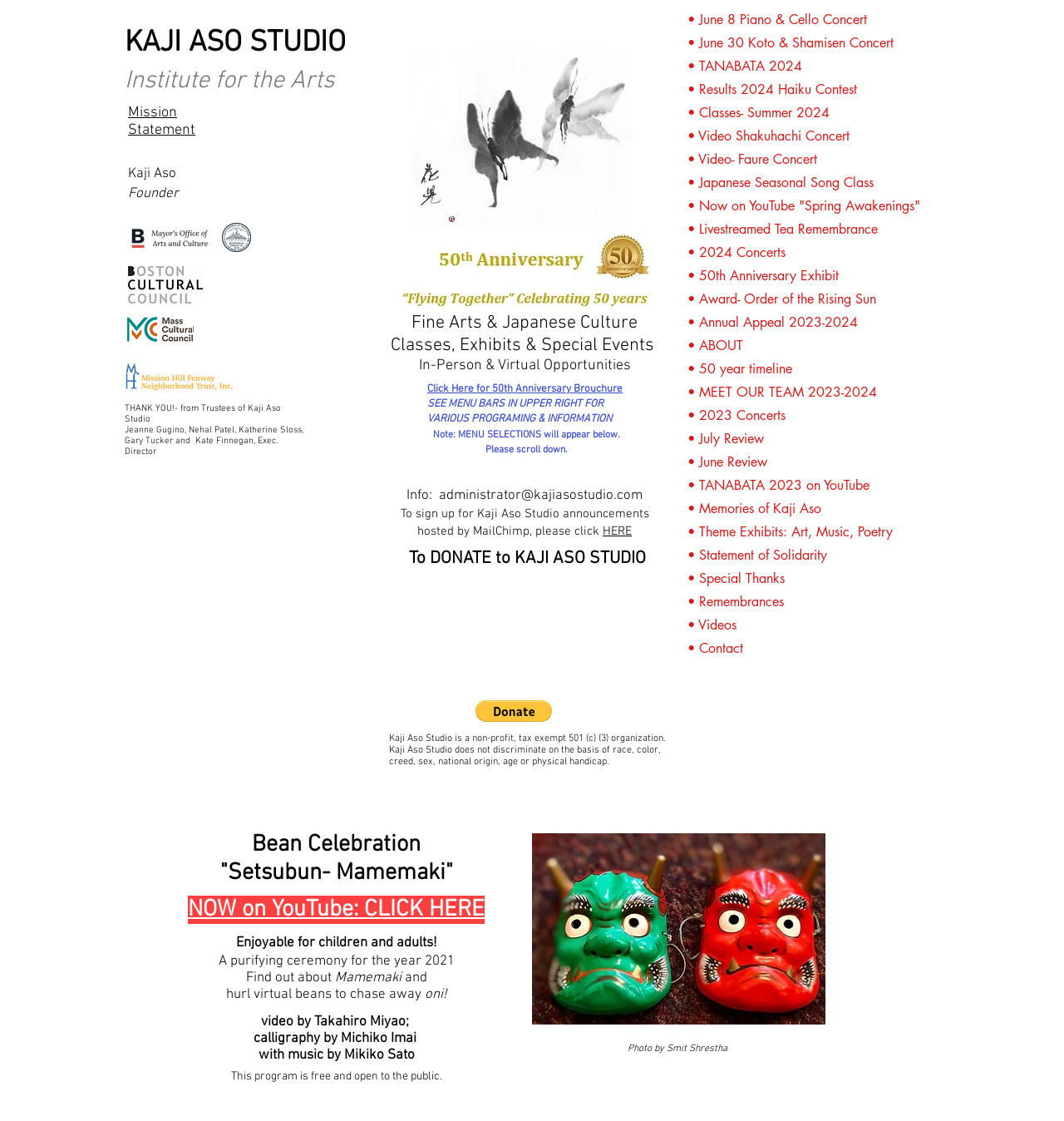Identify the bounding box coordinates of the clickable section necessary to follow the following instruction: "View recent posts". The coordinates should be presented as four float numbers from 0 to 1, i.e., [left, top, right, bottom].

None